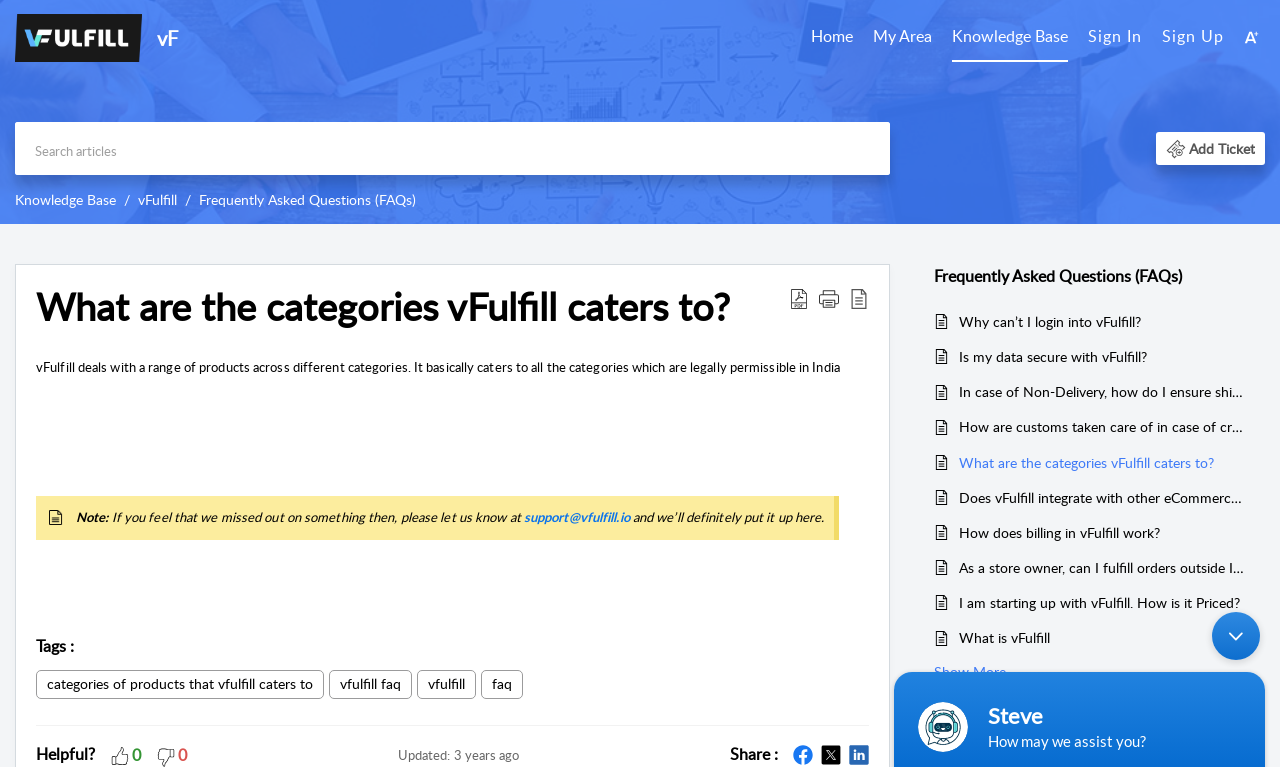From the element description: "vfulfill", extract the bounding box coordinates of the UI element. The coordinates should be expressed as four float numbers between 0 and 1, in the order [left, top, right, bottom].

[0.327, 0.874, 0.371, 0.91]